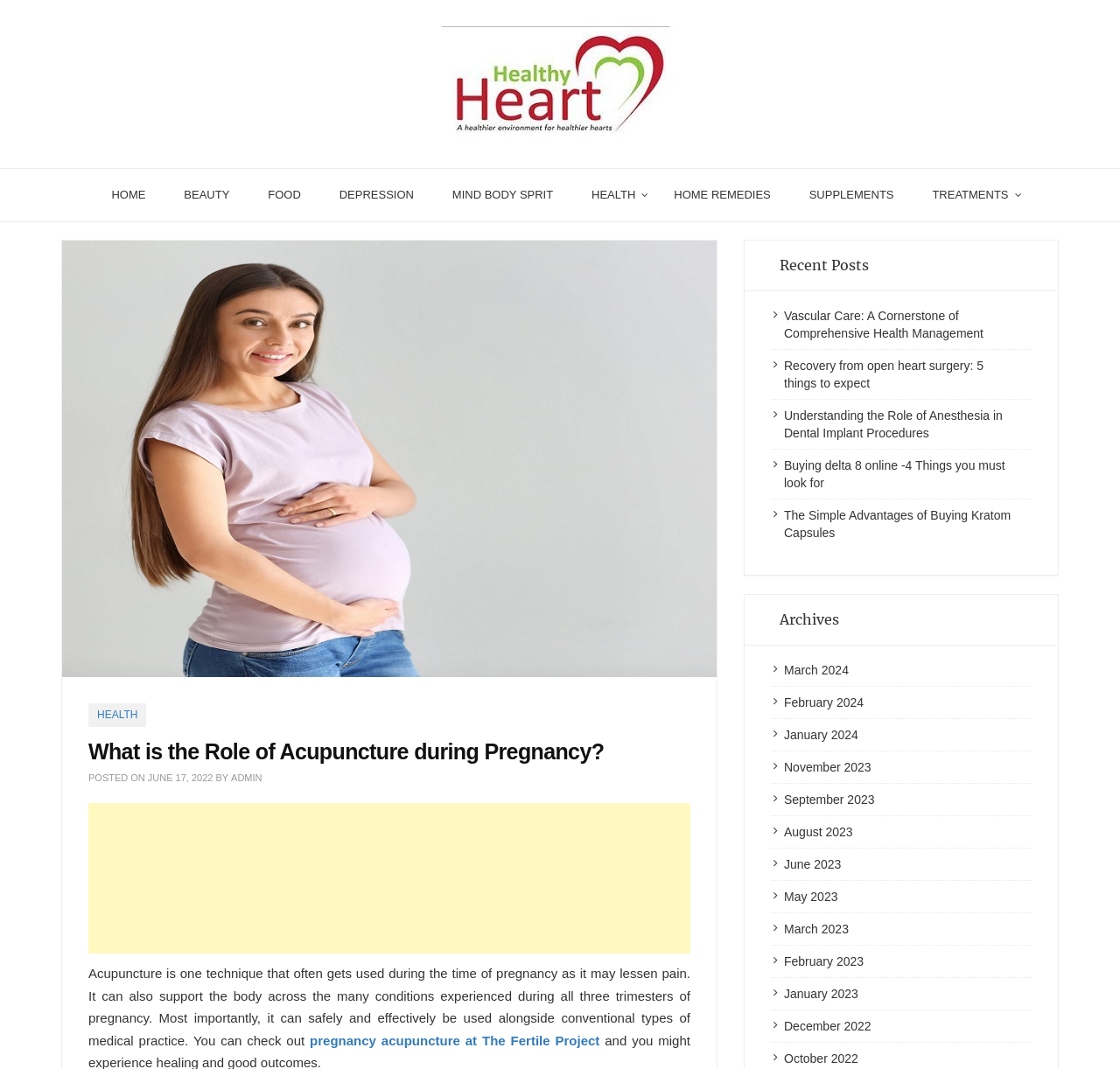What is the format of the links under the 'Archives' section?
Carefully analyze the image and provide a detailed answer to the question.

The links under the 'Archives' section, such as 'March 2024' and 'February 2024', follow a consistent format of 'Month Year', which suggests that they are archives of posts or articles organized by month and year.